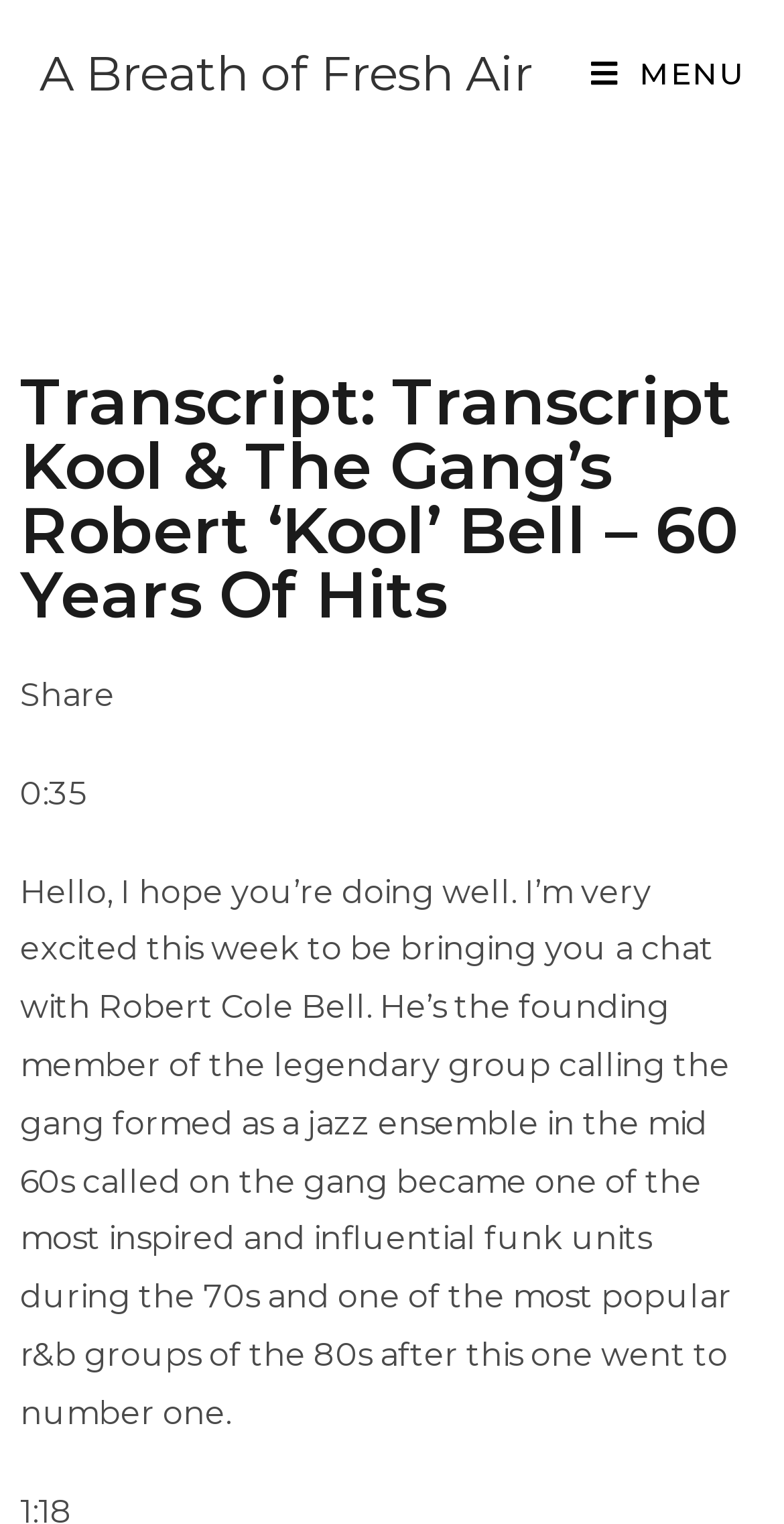Find and provide the bounding box coordinates for the UI element described with: "A Breath of Fresh Air".

[0.05, 0.03, 0.678, 0.068]